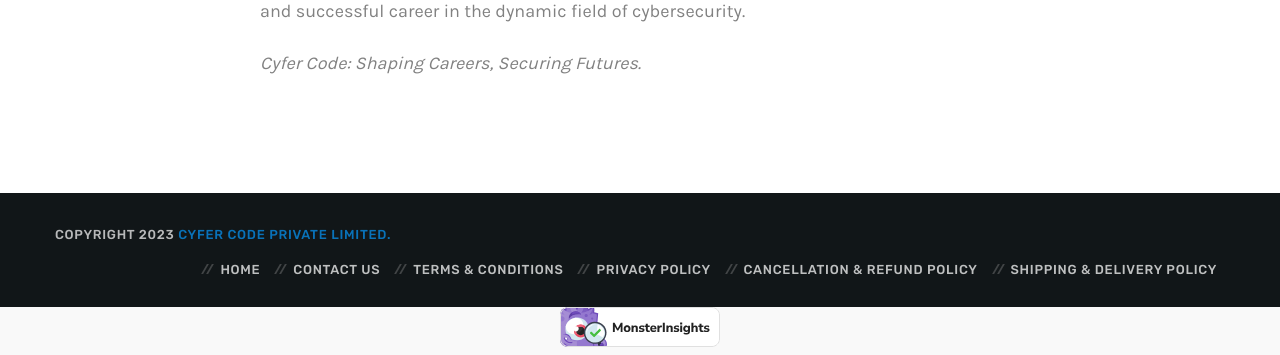Please indicate the bounding box coordinates for the clickable area to complete the following task: "Check privacy policy". The coordinates should be specified as four float numbers between 0 and 1, i.e., [left, top, right, bottom].

[0.45, 0.741, 0.562, 0.783]